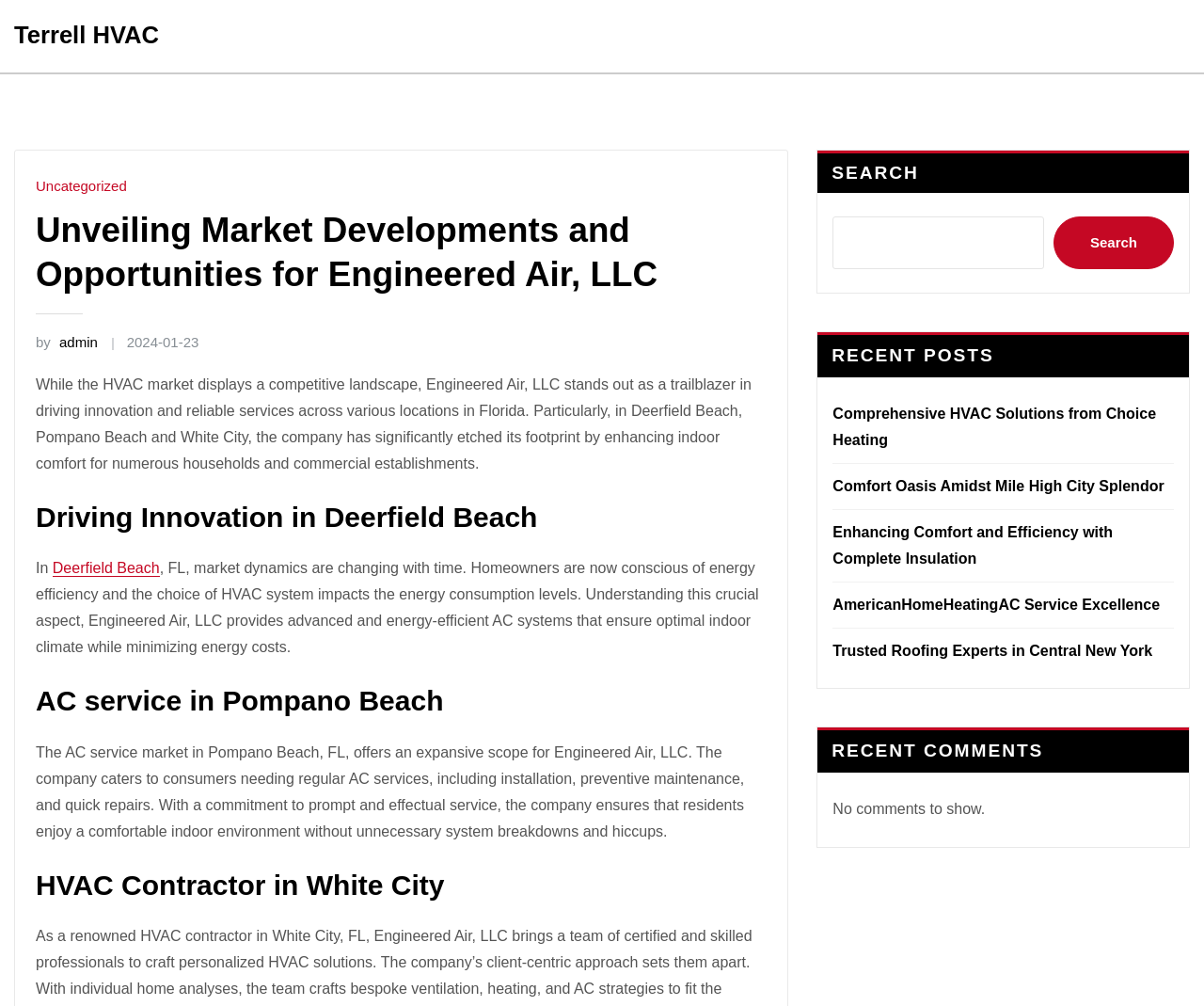Given the element description parent_node: Search name="s", identify the bounding box coordinates for the UI element on the webpage screenshot. The format should be (top-left x, top-left y, bottom-right x, bottom-right y), with values between 0 and 1.

[0.692, 0.215, 0.867, 0.268]